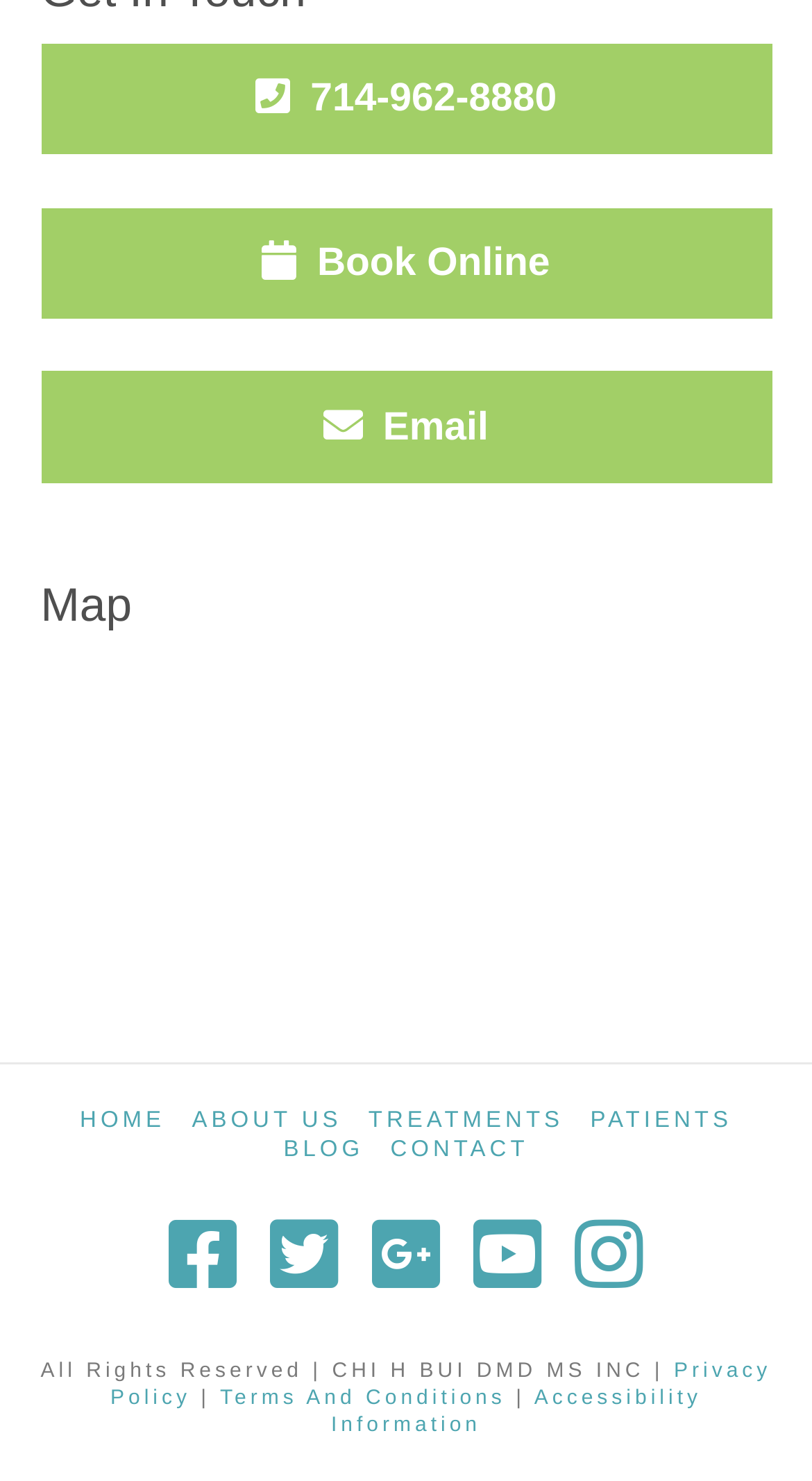Bounding box coordinates are specified in the format (top-left x, top-left y, bottom-right x, bottom-right y). All values are floating point numbers bounded between 0 and 1. Please provide the bounding box coordinate of the region this sentence describes: Book Online

[0.05, 0.14, 0.95, 0.215]